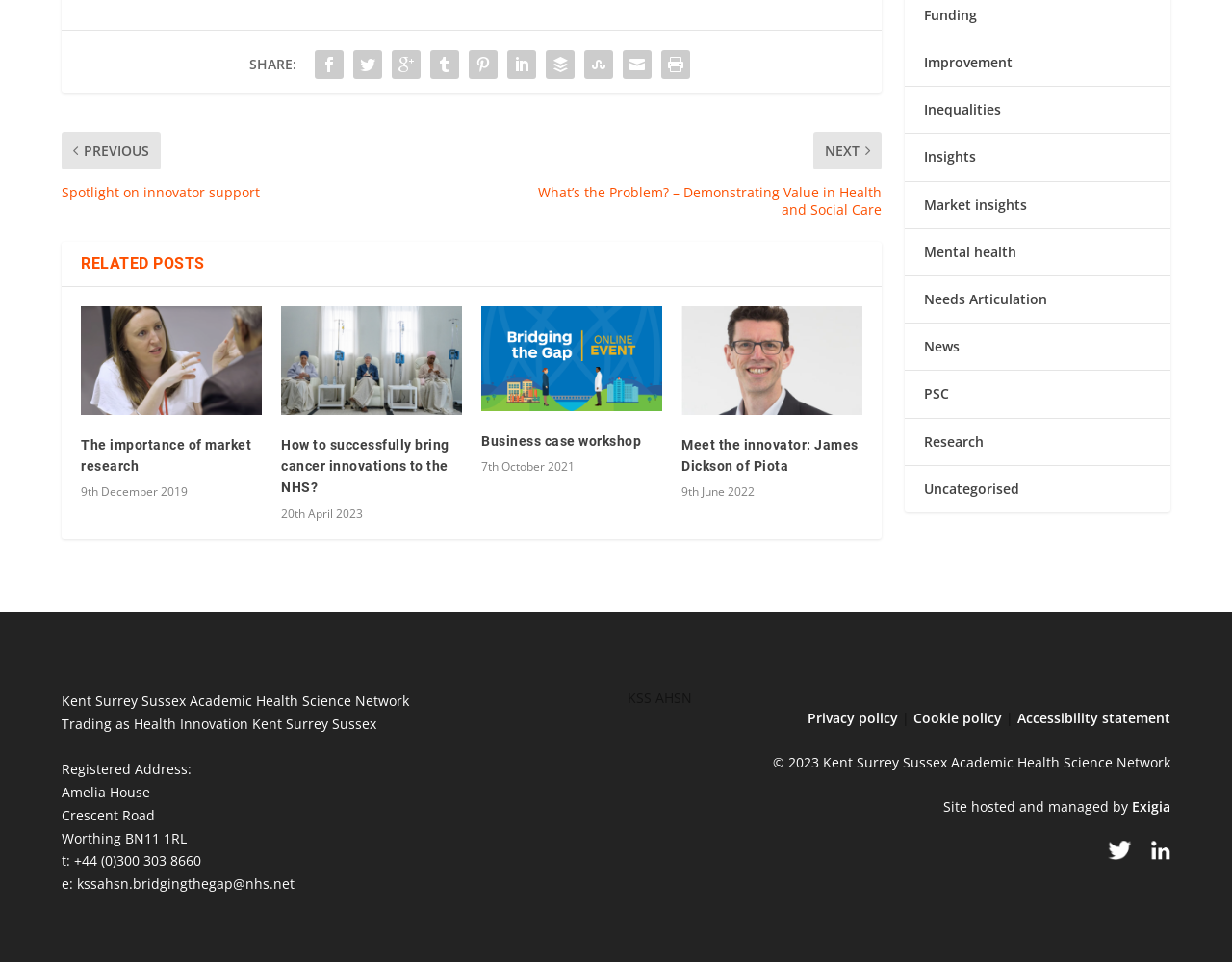Identify the bounding box coordinates of the region I need to click to complete this instruction: "Go to the Funding page".

[0.75, 0.006, 0.793, 0.025]